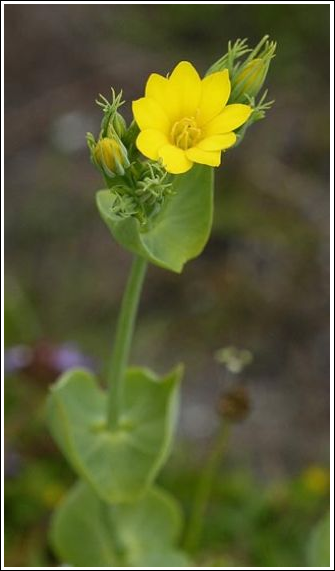Please answer the following question using a single word or phrase: 
What is the shape of the plant's stem?

Slender and upright